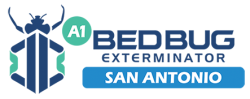Answer the question briefly using a single word or phrase: 
What is the main service offered?

Bed bug extermination